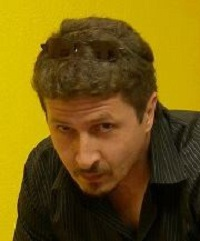What is the color of the background in the image? Based on the screenshot, please respond with a single word or phrase.

Vibrant yellow